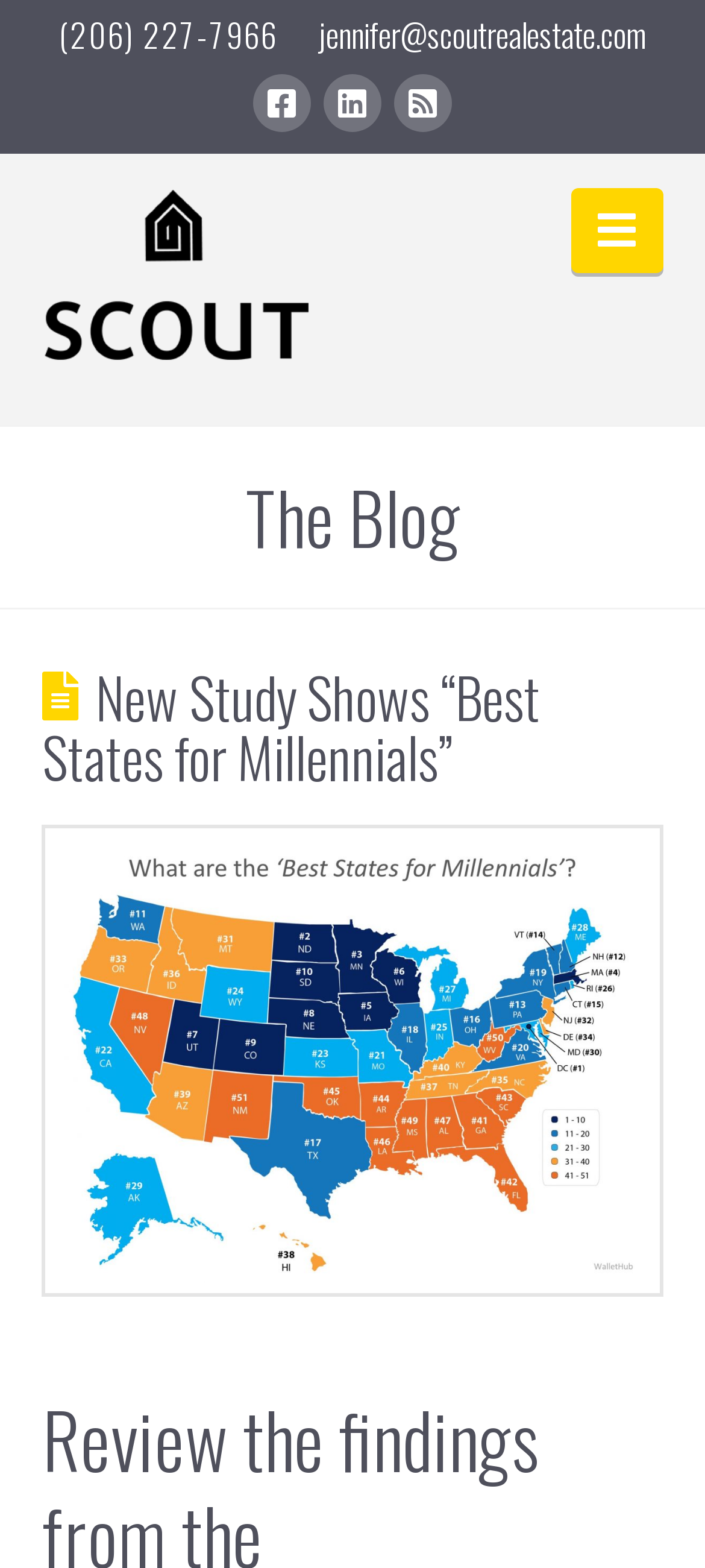What is the topic of the blog post?
Please look at the screenshot and answer using one word or phrase.

Best States for Millennials